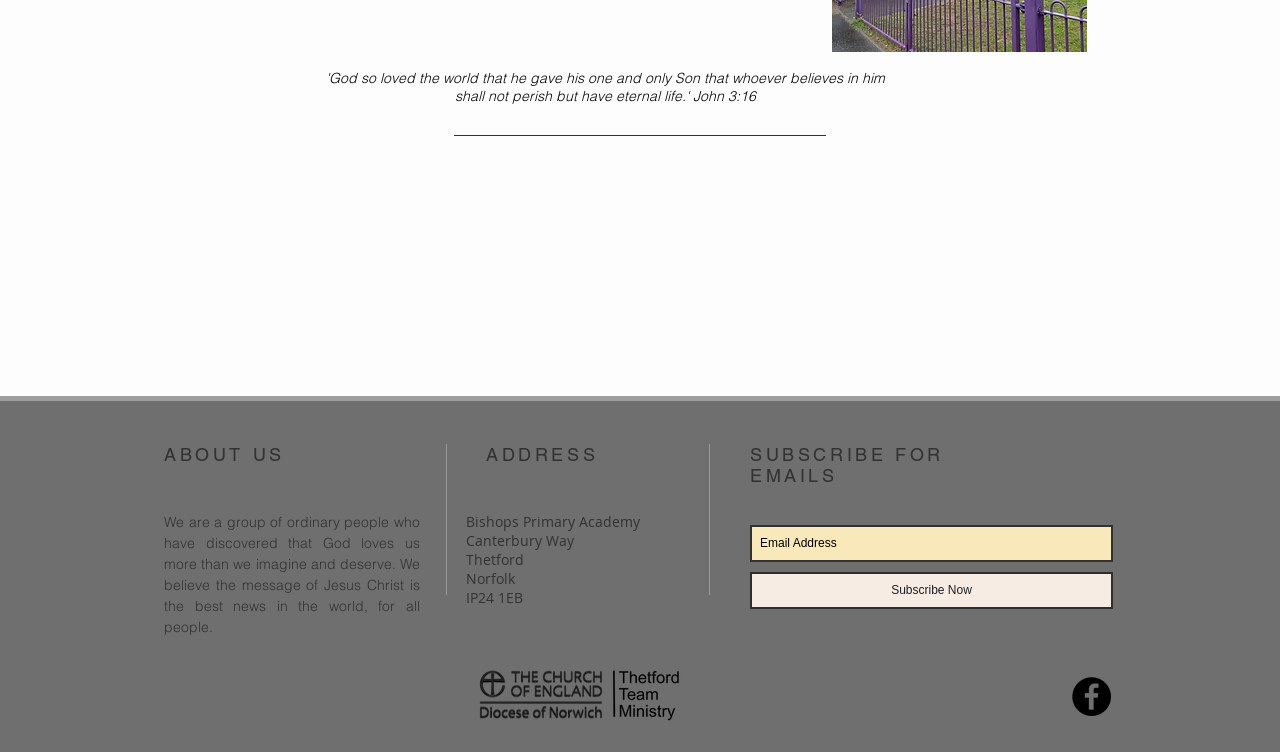Using the description: "Subscribe Now", determine the UI element's bounding box coordinates. Ensure the coordinates are in the format of four float numbers between 0 and 1, i.e., [left, top, right, bottom].

[0.586, 0.761, 0.87, 0.81]